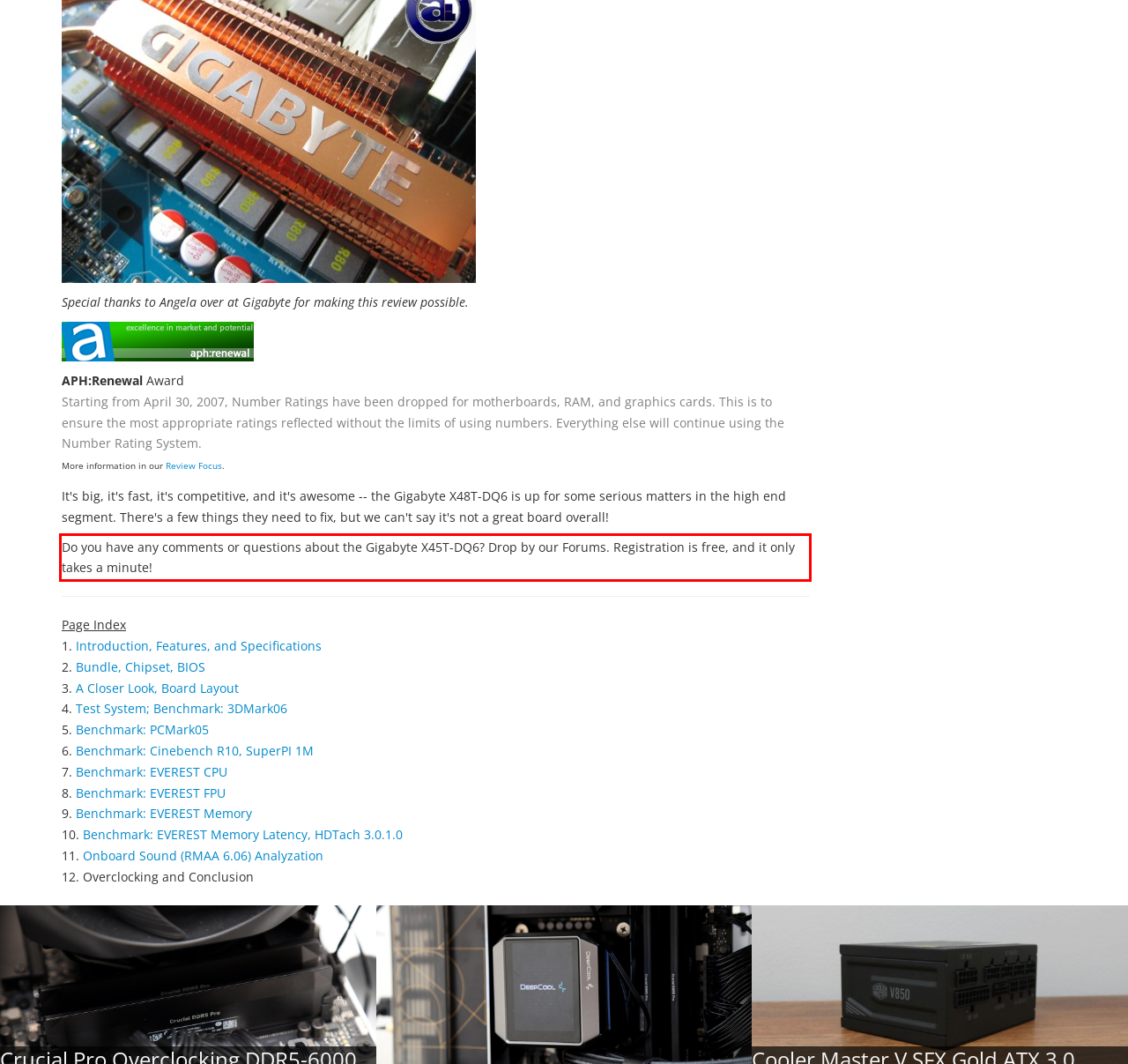Please look at the webpage screenshot and extract the text enclosed by the red bounding box.

Do you have any comments or questions about the Gigabyte X45T-DQ6? Drop by our Forums. Registration is free, and it only takes a minute!